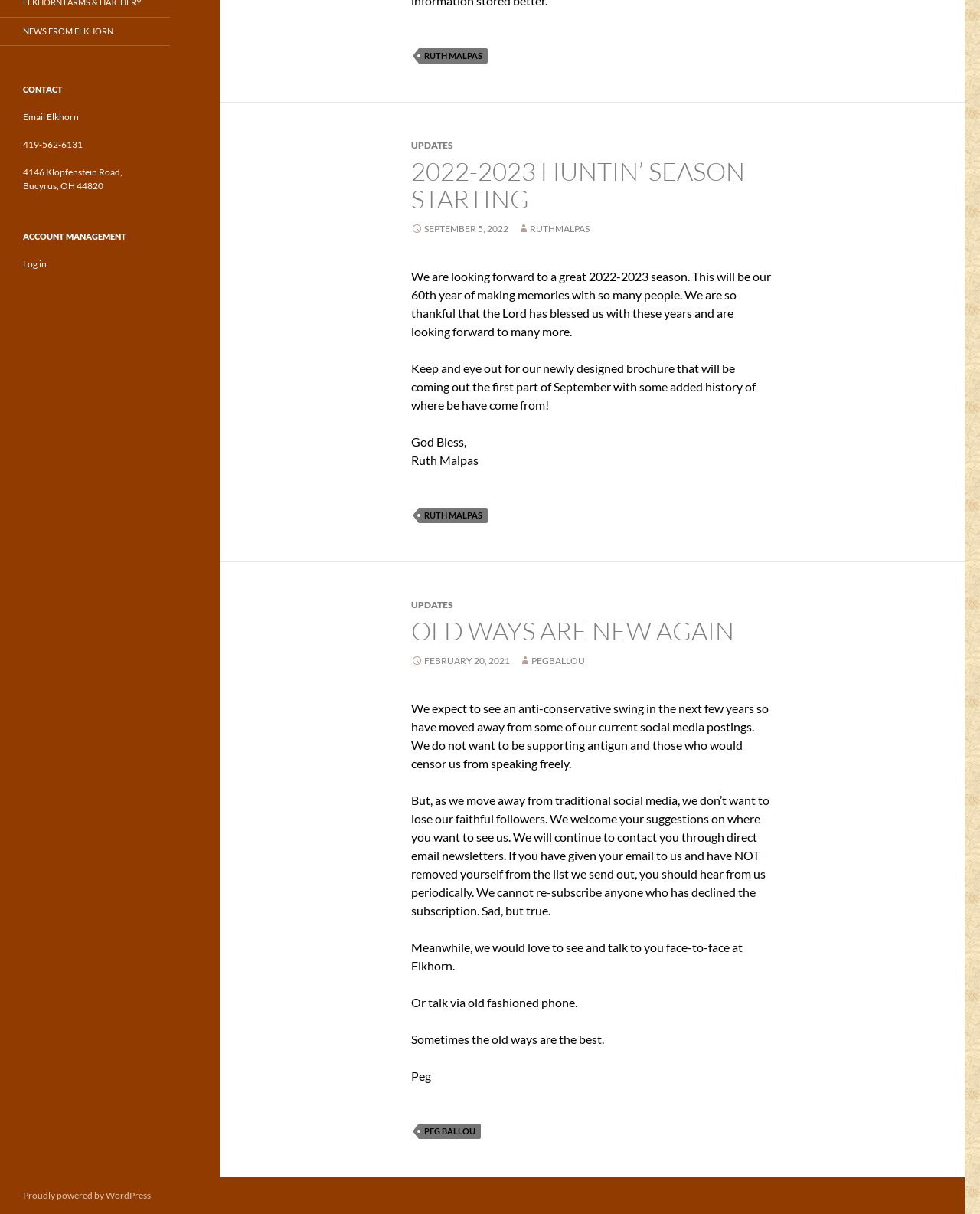Provide the bounding box coordinates of the UI element this sentence describes: "February 20, 2021".

[0.42, 0.539, 0.52, 0.549]